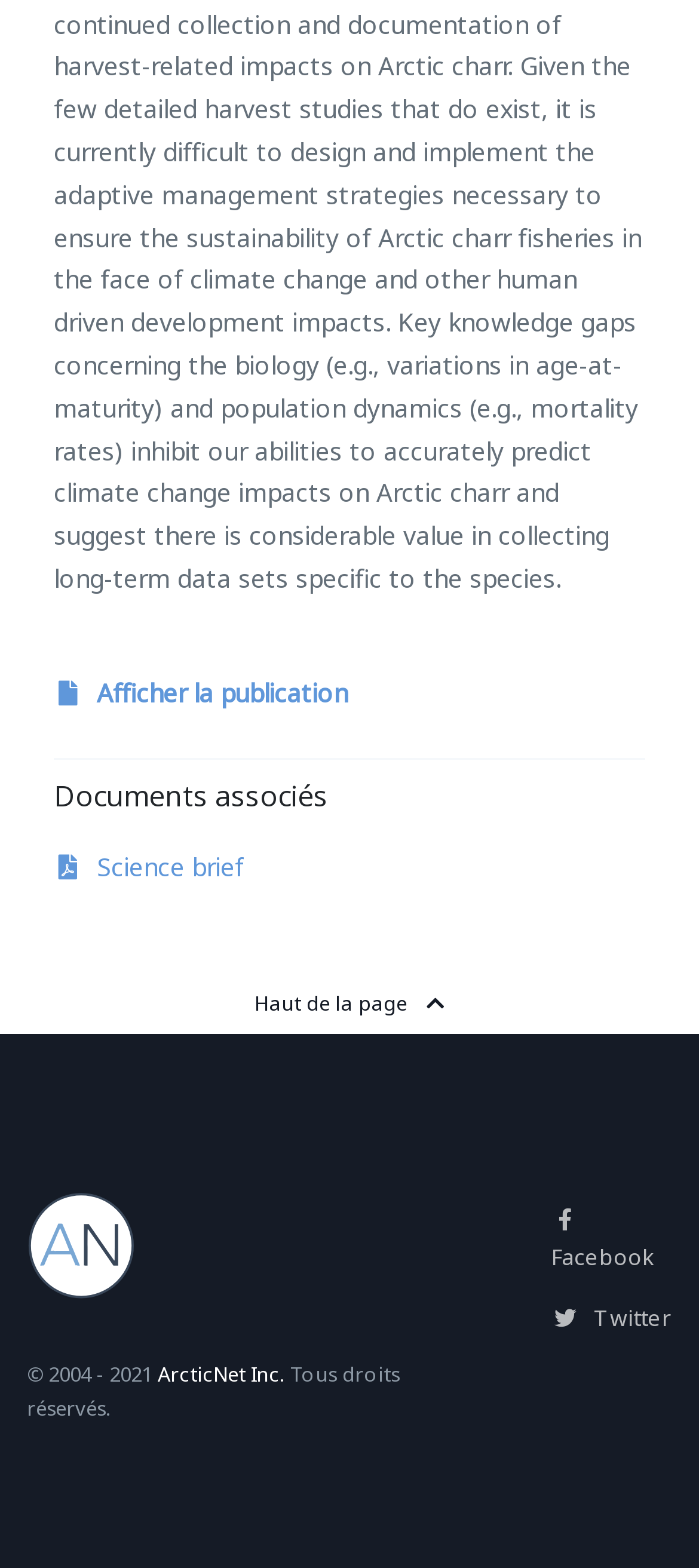What is the copyright year range mentioned on the page?
By examining the image, provide a one-word or phrase answer.

2004 - 2021